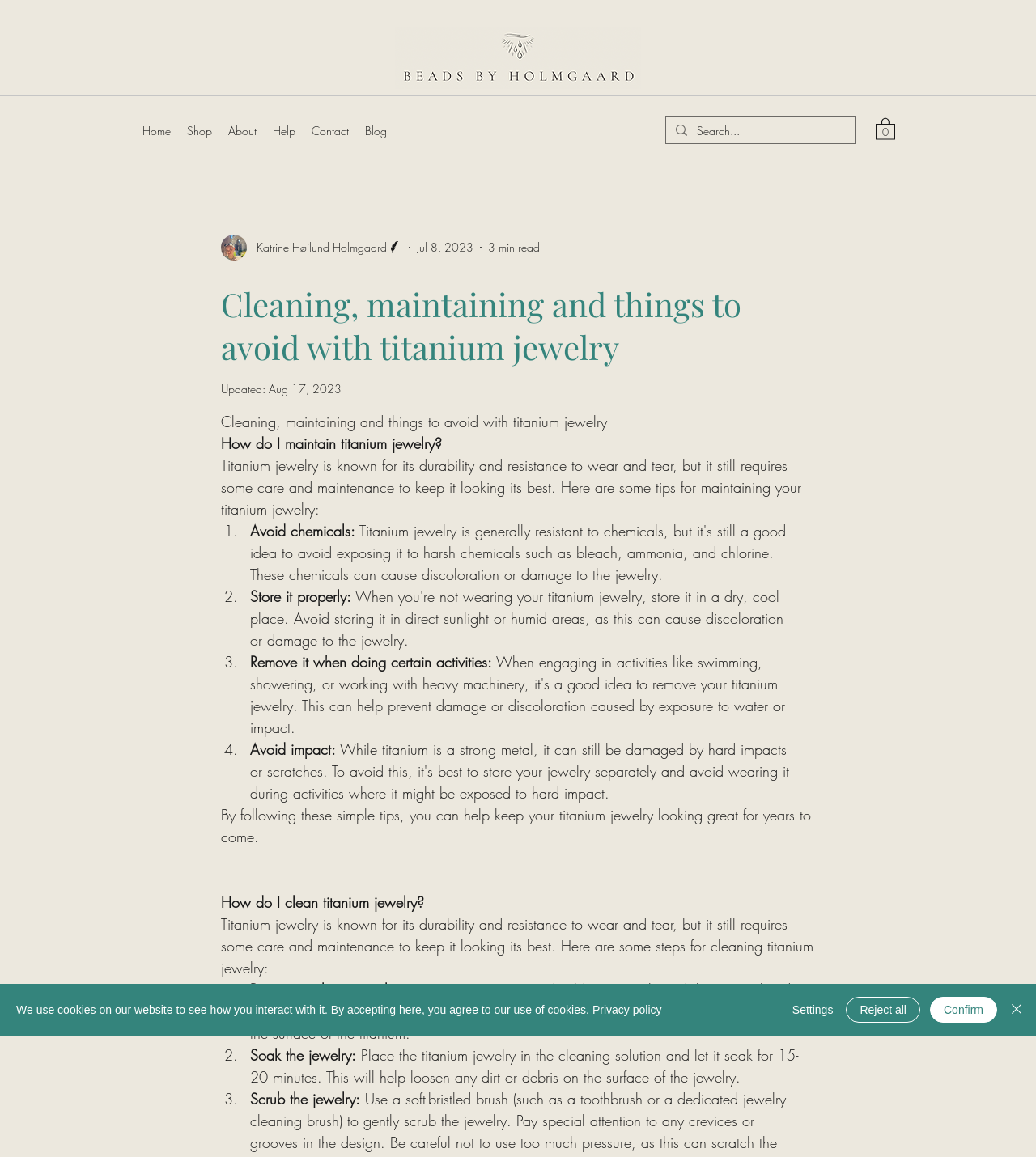Please identify the primary heading of the webpage and give its text content.

Cleaning, maintaining and things to avoid with titanium jewelry